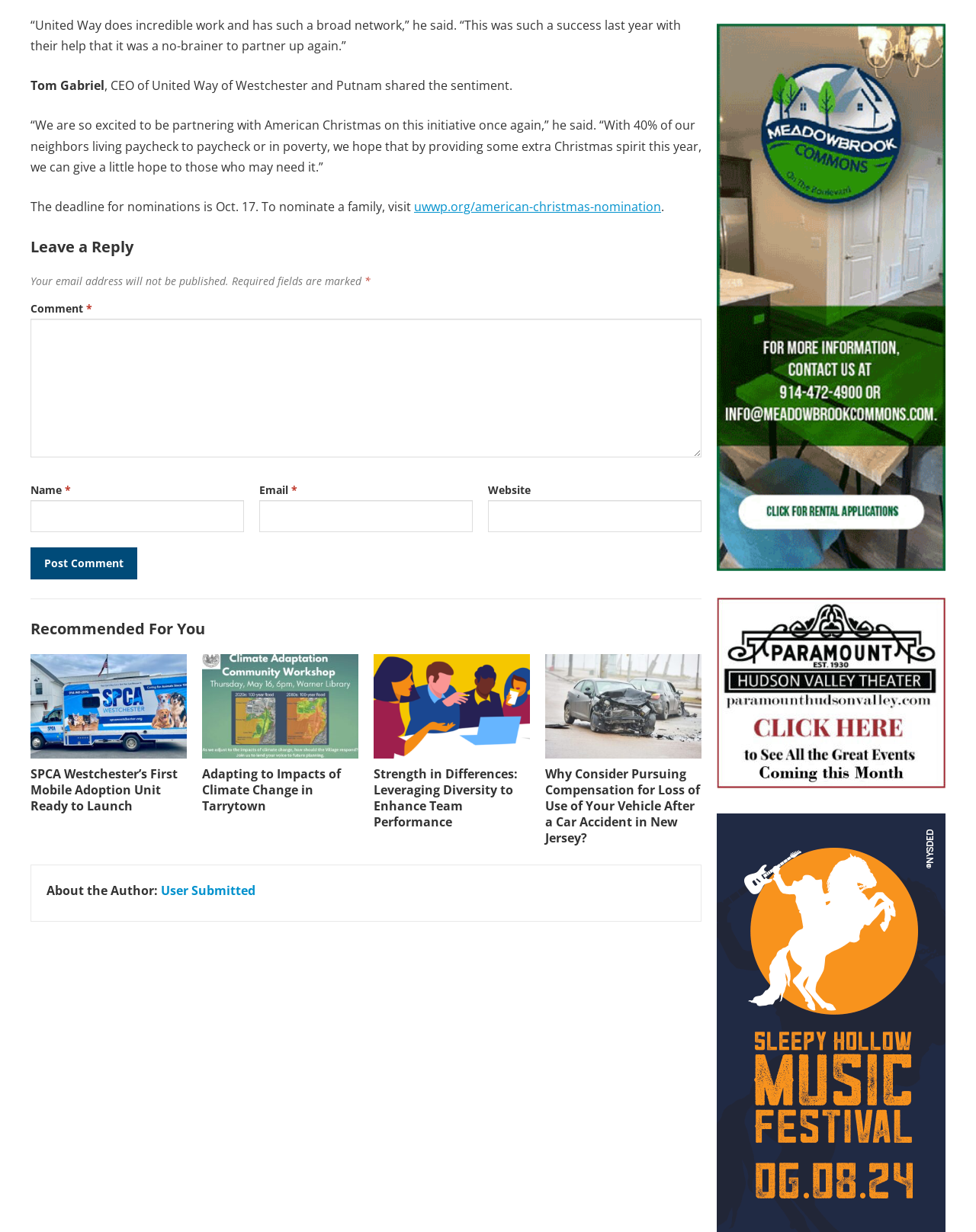What is the purpose of the initiative mentioned in the webpage?
Answer the question with as much detail as you can, using the image as a reference.

The answer can be inferred from the quote by Tom Gabriel, where he says 'With 40% of our neighbors living paycheck to paycheck or in poverty, we hope that by providing some extra Christmas spirit this year, we can give a little hope to those who may need it.'